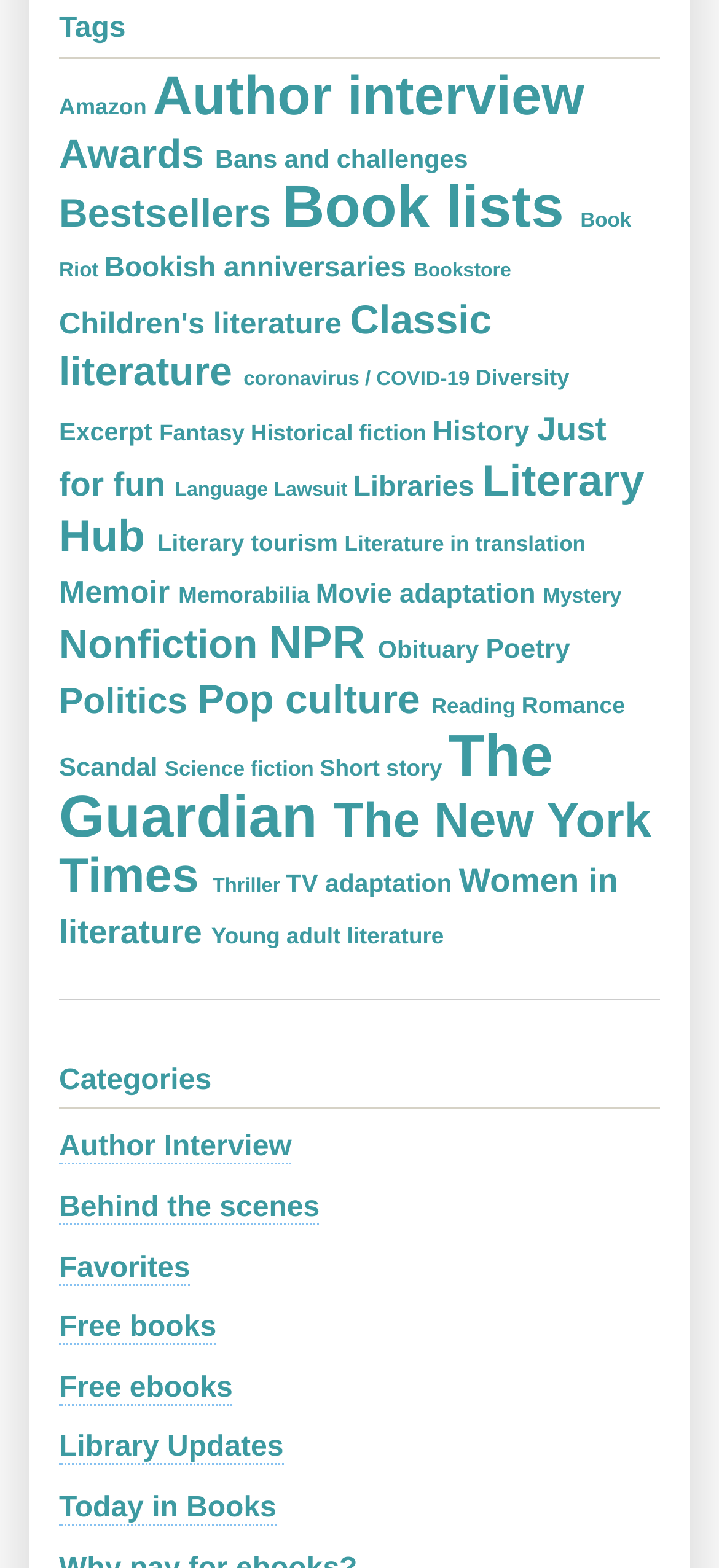How many links are there under the 'Tags' category?
Refer to the image and give a detailed response to the question.

There are 30 links listed under the 'Tags' category, which can be determined by counting the number of link elements with y-coordinates between 0.005 and 0.676, which is the bounding box of the 'Tags' heading element.